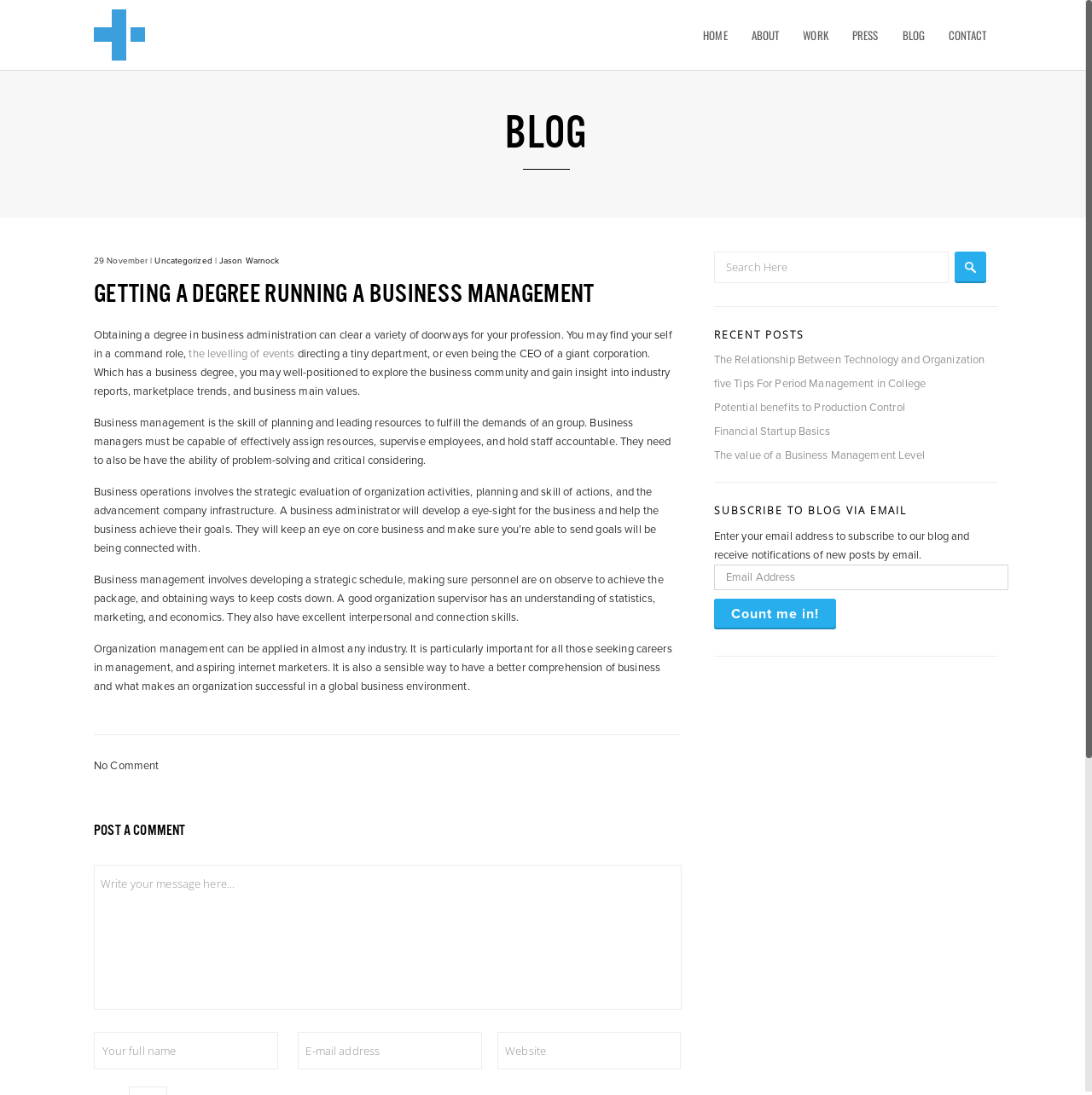What is the purpose of the 'Search Here' textbox?
Please use the image to provide a one-word or short phrase answer.

Search